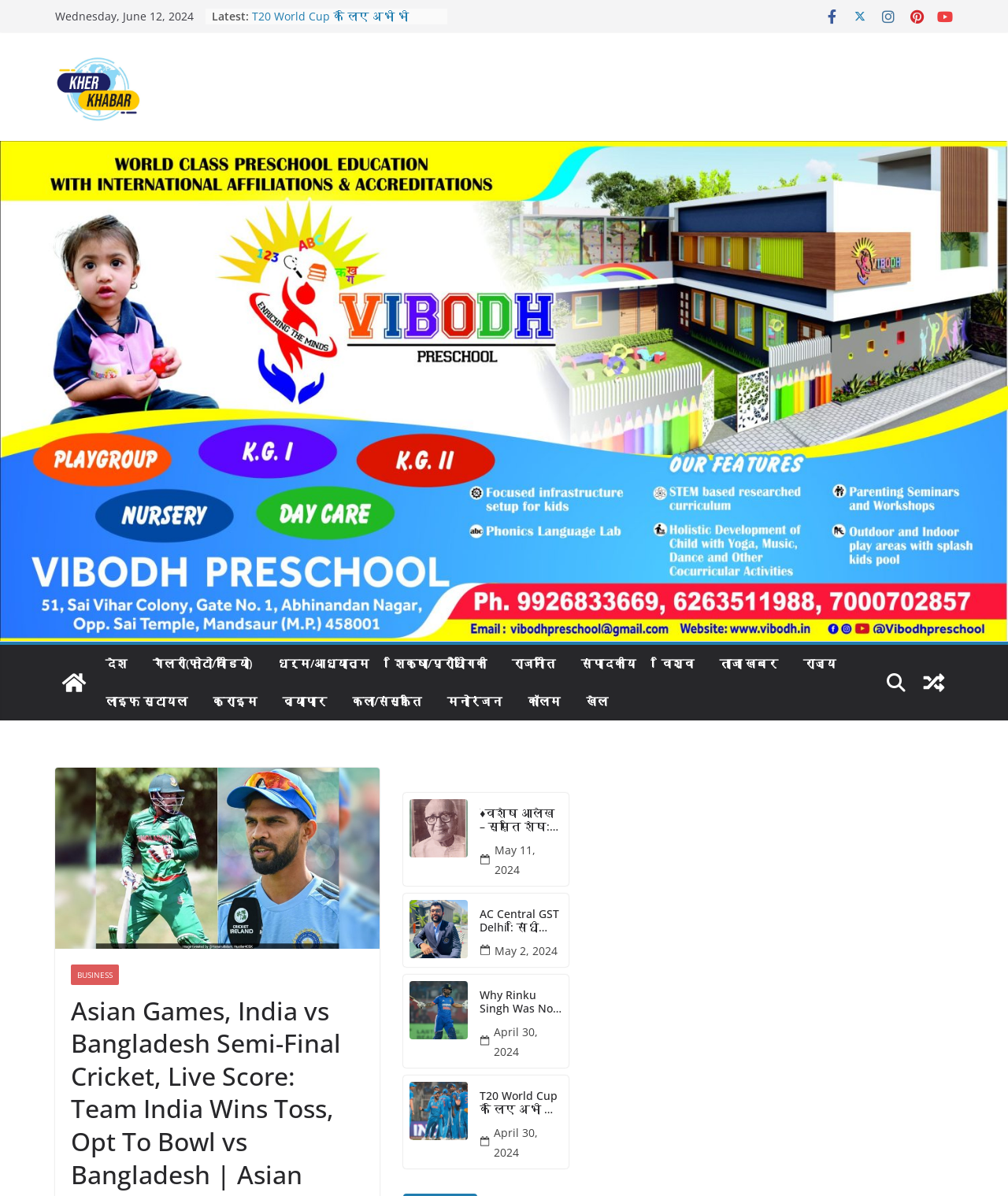Pinpoint the bounding box coordinates of the area that should be clicked to complete the following instruction: "Go to the business section". The coordinates must be given as four float numbers between 0 and 1, i.e., [left, top, right, bottom].

[0.07, 0.806, 0.118, 0.823]